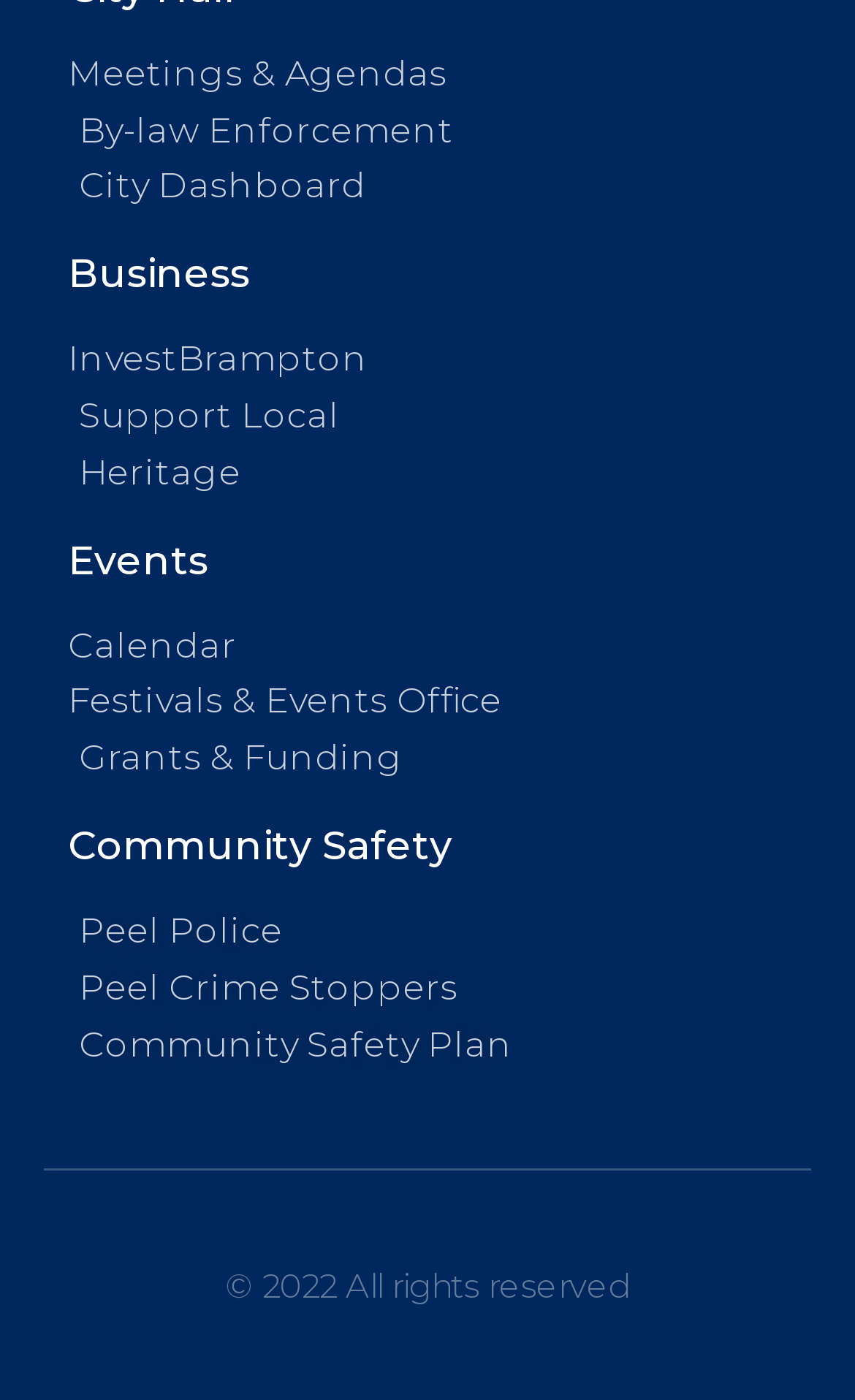Please determine the bounding box coordinates for the element with the description: "Grants & Funding".

[0.079, 0.526, 0.921, 0.559]